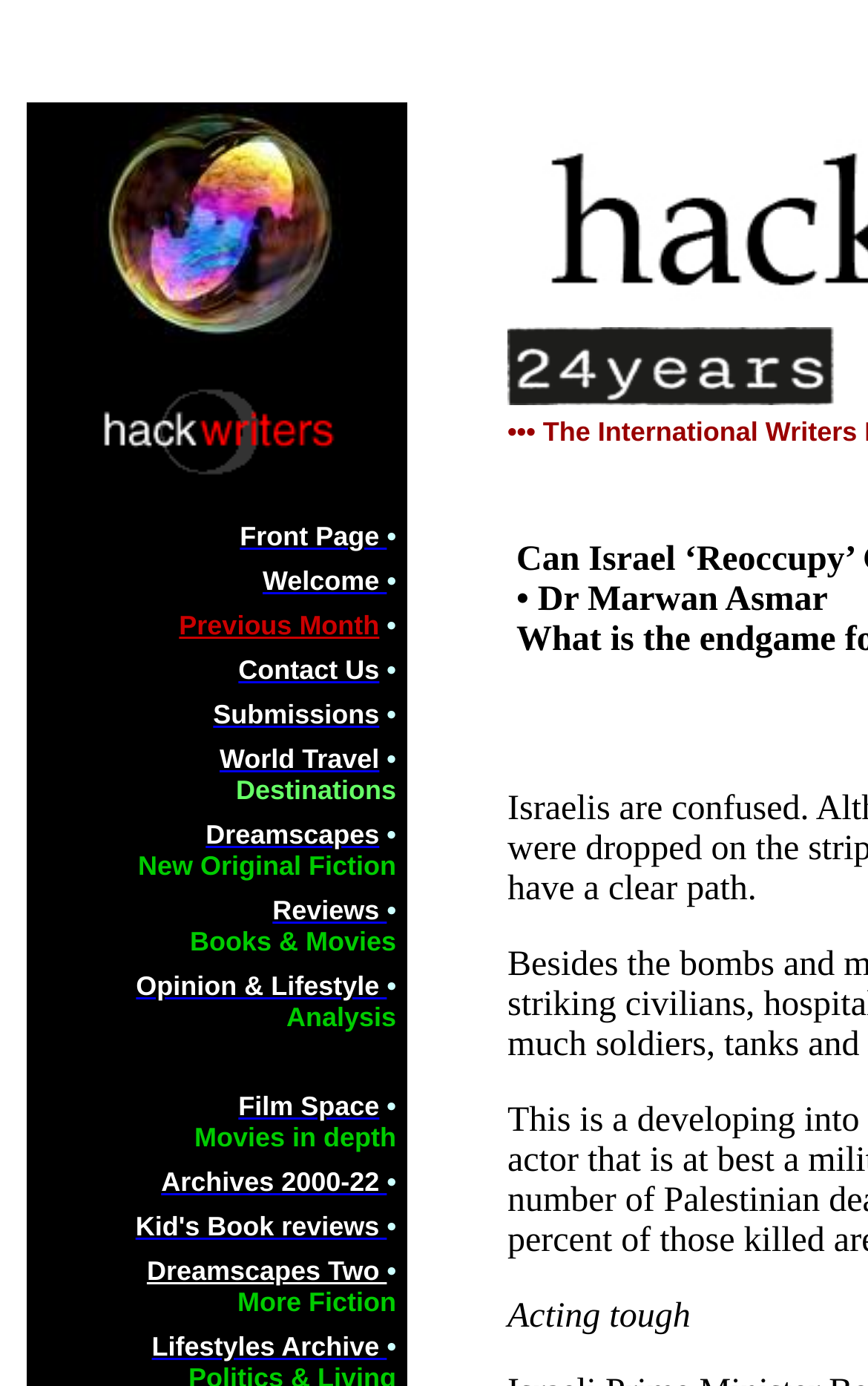Can you find the bounding box coordinates for the element that needs to be clicked to execute this instruction: "Visit Welcome page"? The coordinates should be given as four float numbers between 0 and 1, i.e., [left, top, right, bottom].

[0.303, 0.408, 0.446, 0.43]